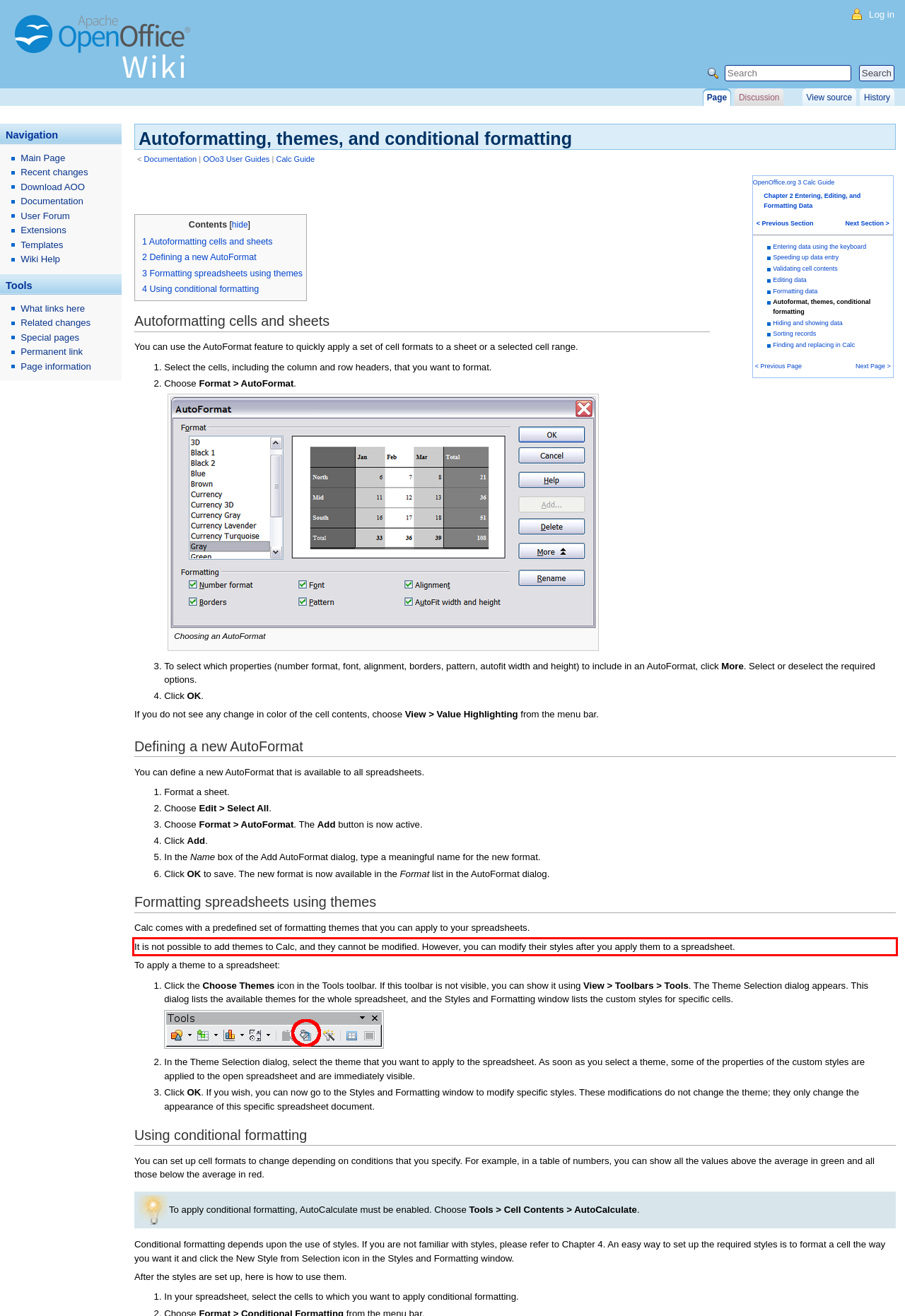Given a screenshot of a webpage, locate the red bounding box and extract the text it encloses.

It is not possible to add themes to Calc, and they cannot be modified. However, you can modify their styles after you apply them to a spreadsheet.